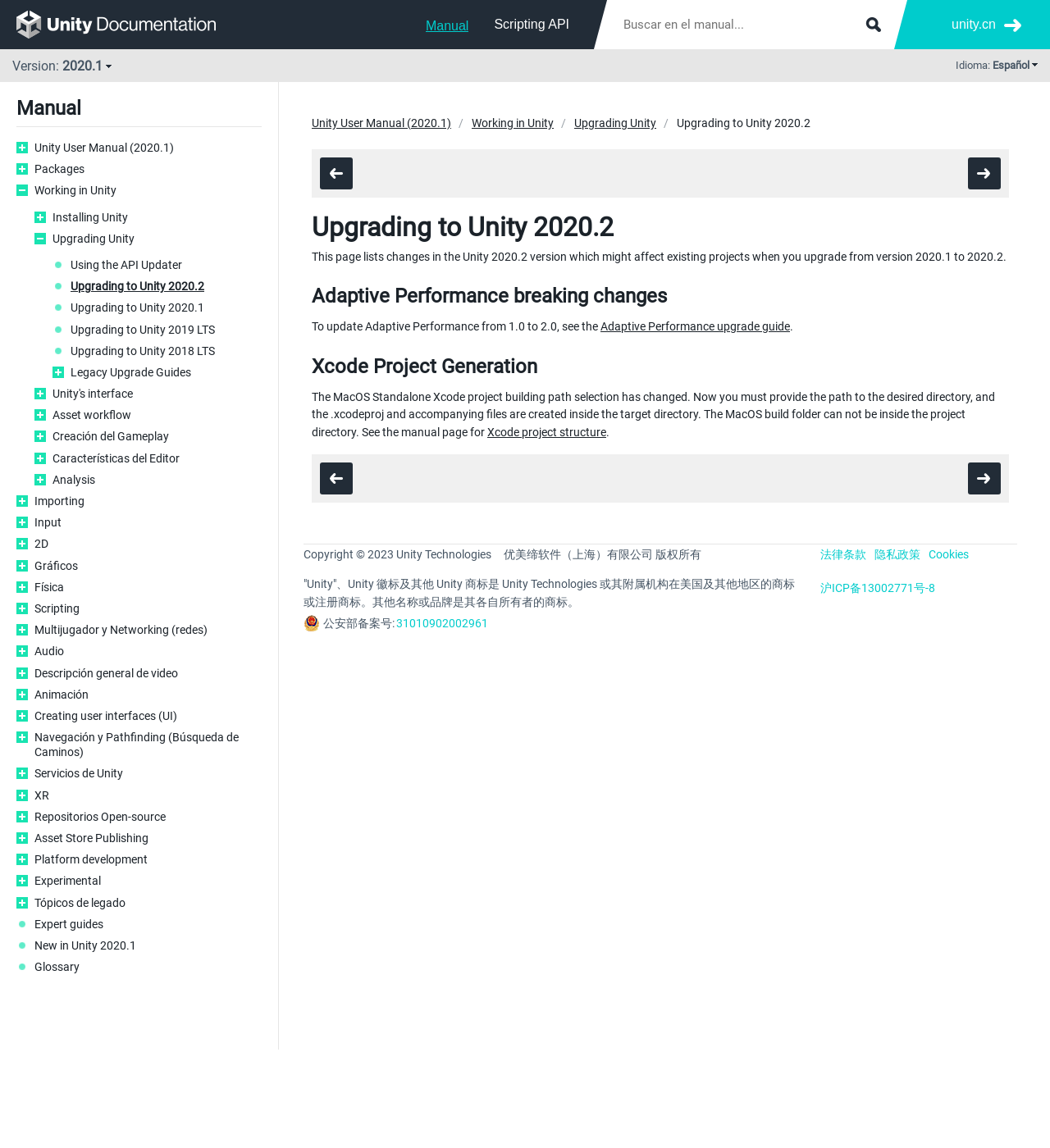Locate the bounding box coordinates of the segment that needs to be clicked to meet this instruction: "Learn about Upgrading to Unity 2020.2".

[0.067, 0.243, 0.249, 0.256]